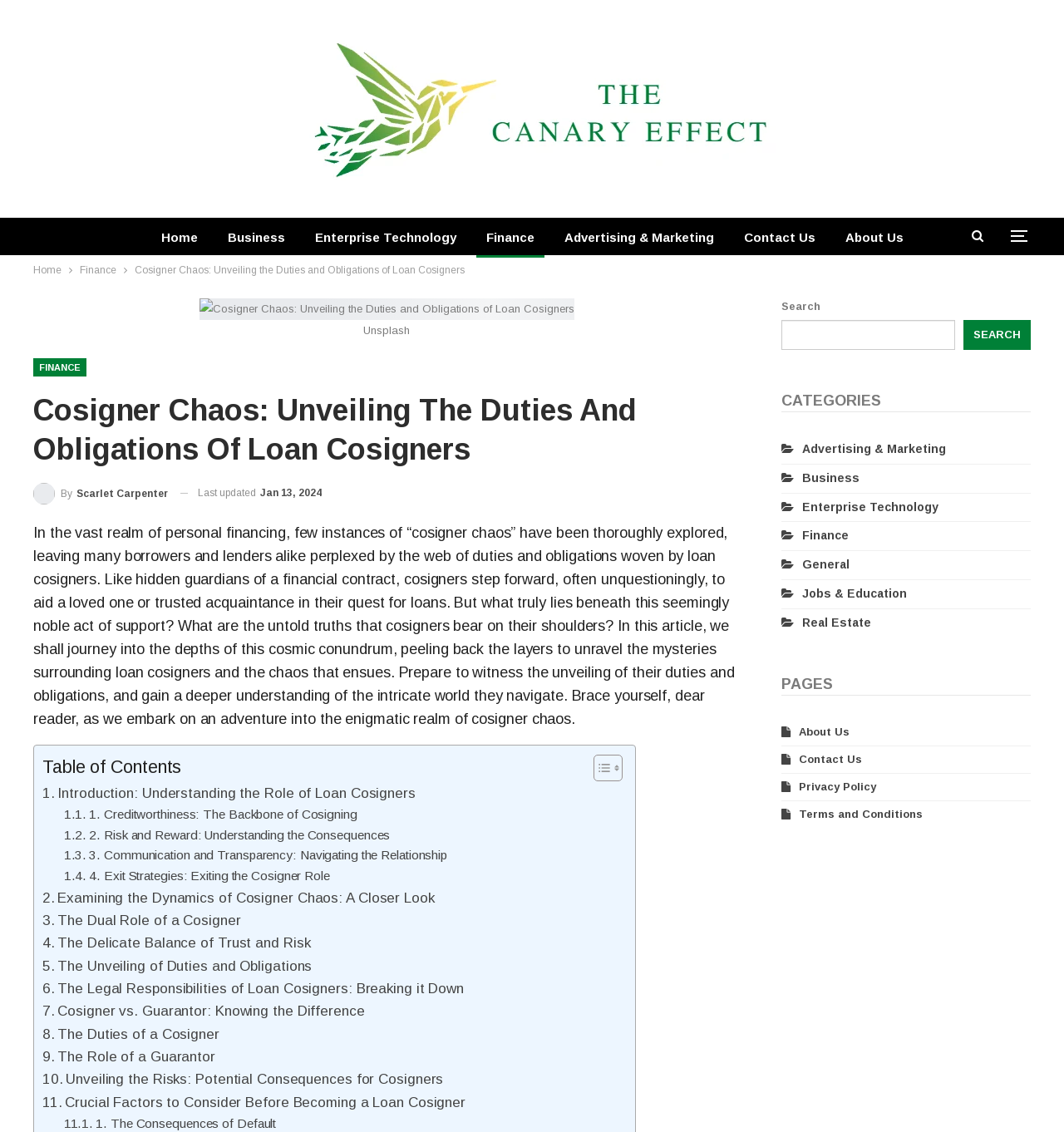Please determine the bounding box coordinates for the element with the description: "The Duties of a Cosigner".

[0.04, 0.904, 0.206, 0.924]